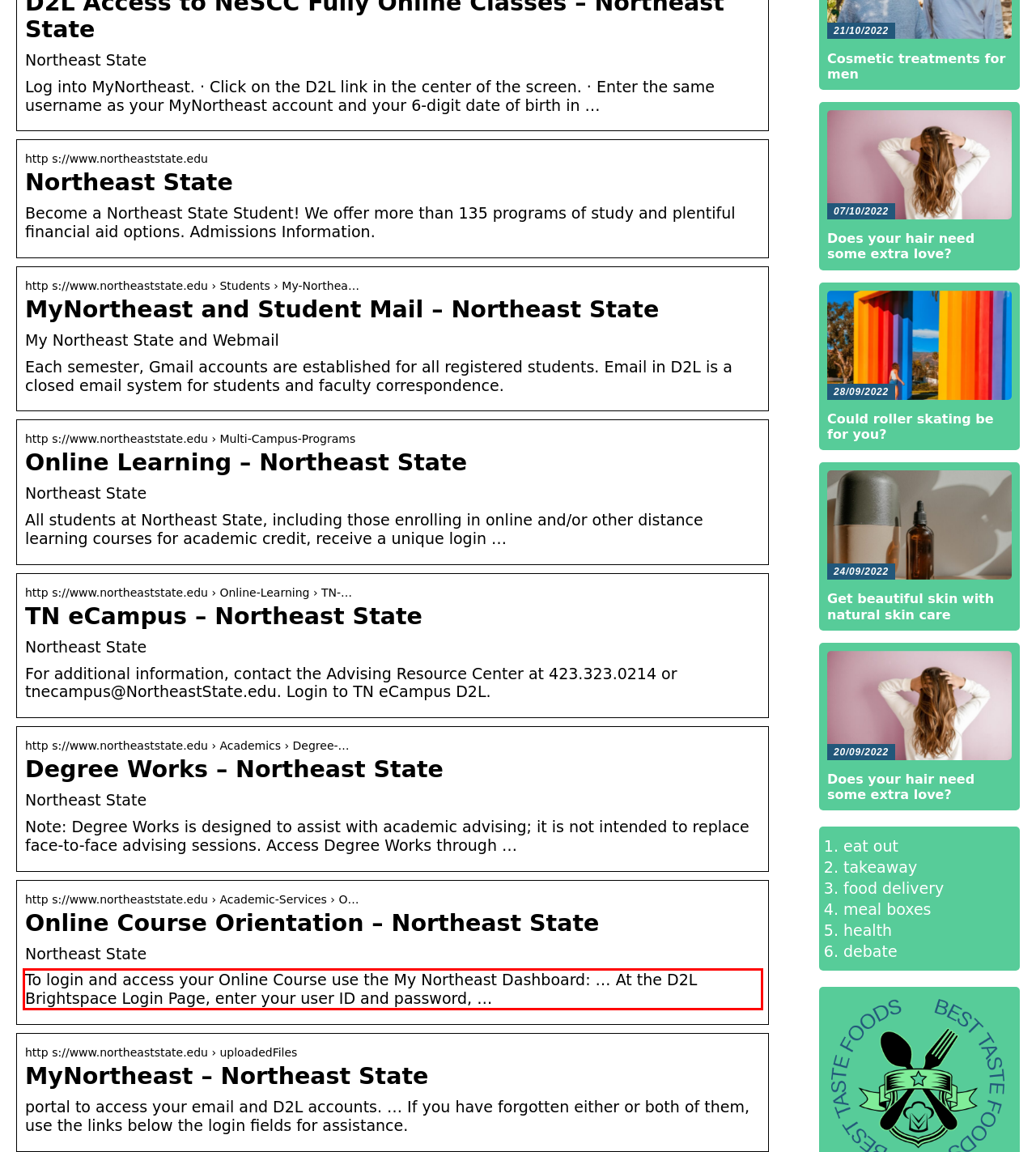The screenshot provided shows a webpage with a red bounding box. Apply OCR to the text within this red bounding box and provide the extracted content.

To login and access your Online Course use the My Northeast Dashboard: … At the D2L Brightspace Login Page, enter your user ID and password, …